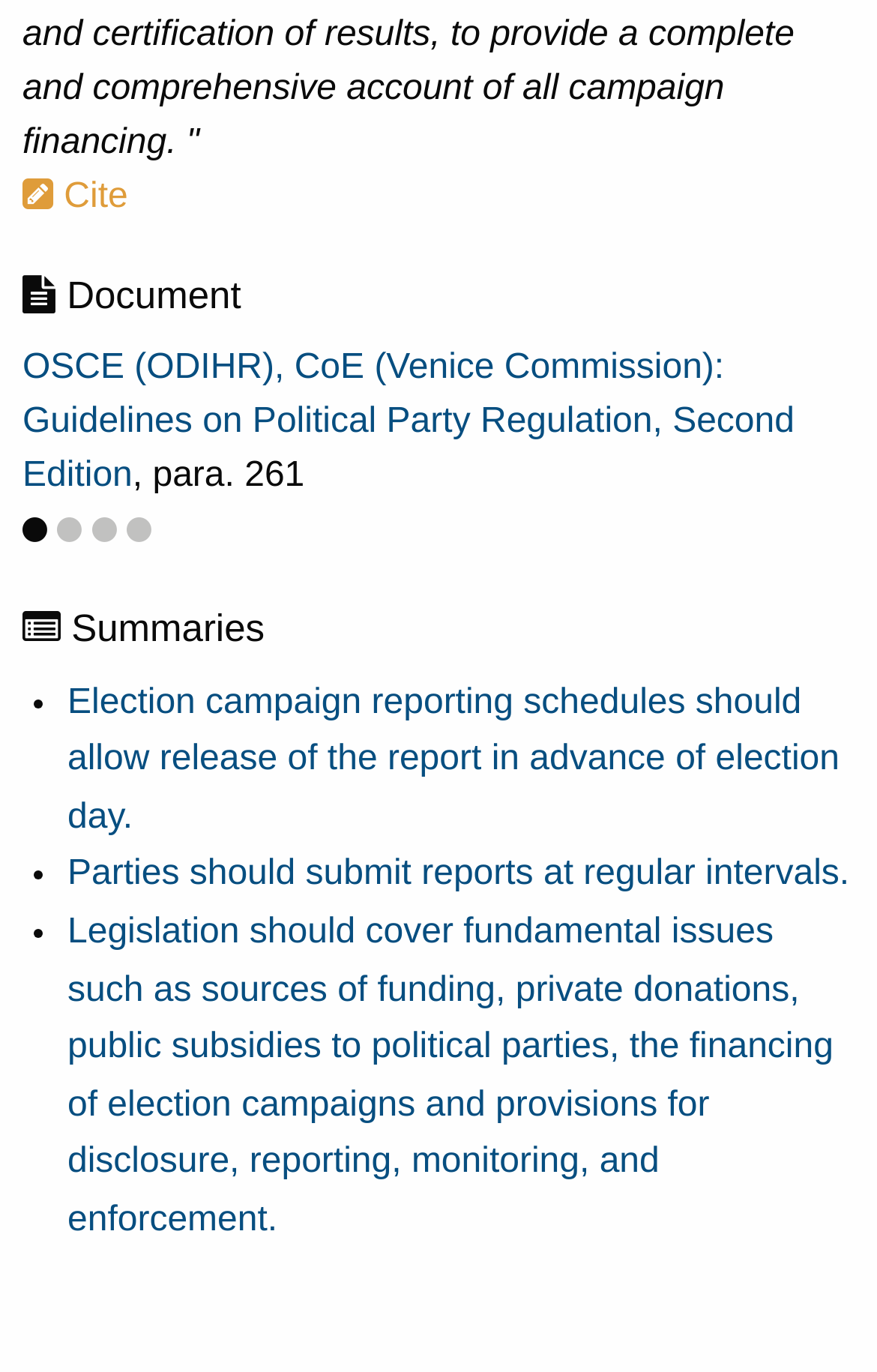Use one word or a short phrase to answer the question provided: 
What is the document title?

Guidelines on Political Party Regulation